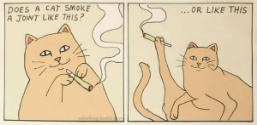Look at the image and write a detailed answer to the question: 
What is the cat smoking in the cartoon?

The caption states that the cat is holding a joint in both panels, with the first panel showing the cat smoking it in a relaxed manner and the second panel showing an alternative scenario.